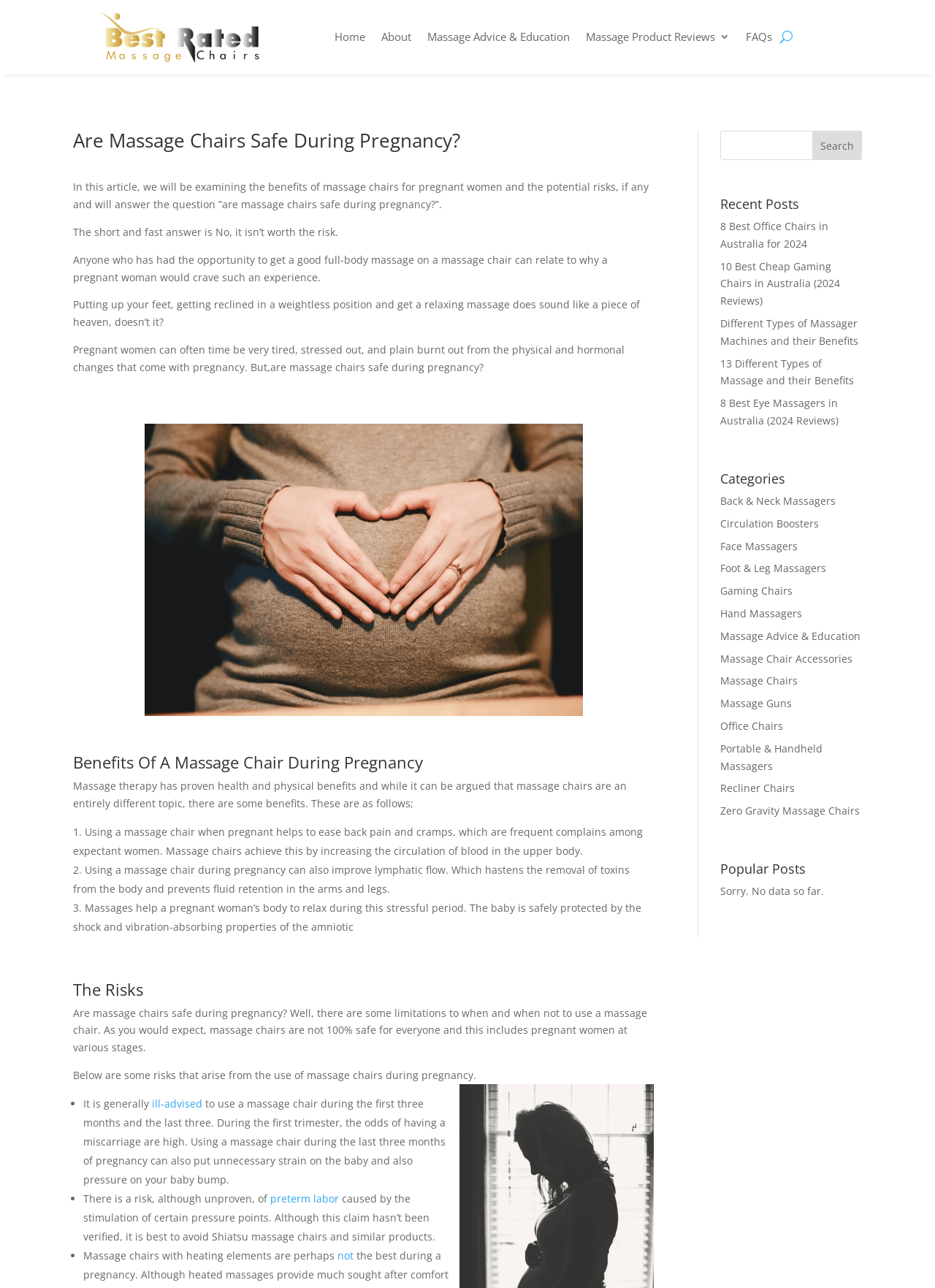Give the bounding box coordinates for the element described by: "Massage Product Reviews".

[0.627, 0.007, 0.78, 0.05]